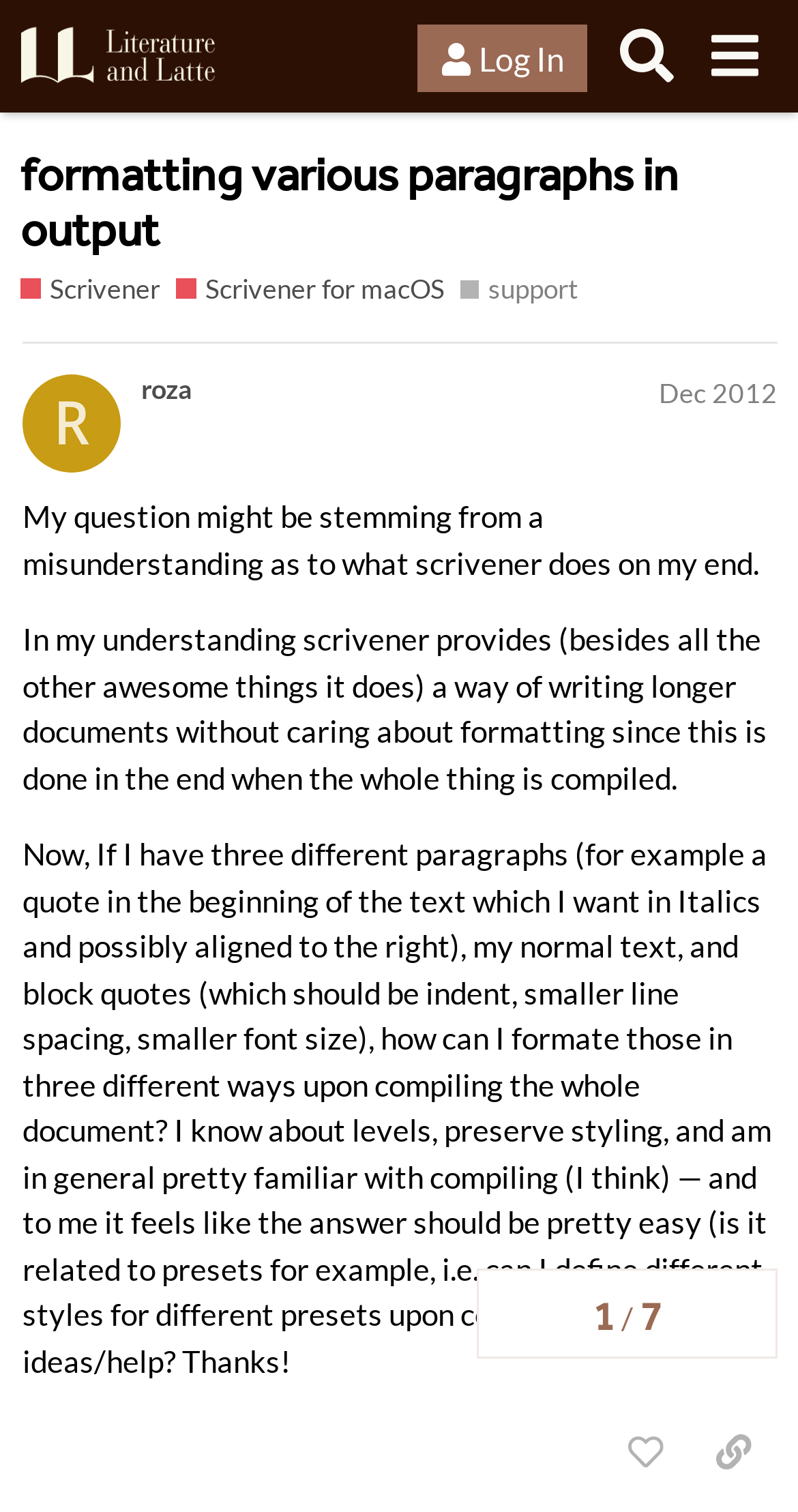How many tags are associated with the main post?
Look at the image and respond with a one-word or short phrase answer.

1